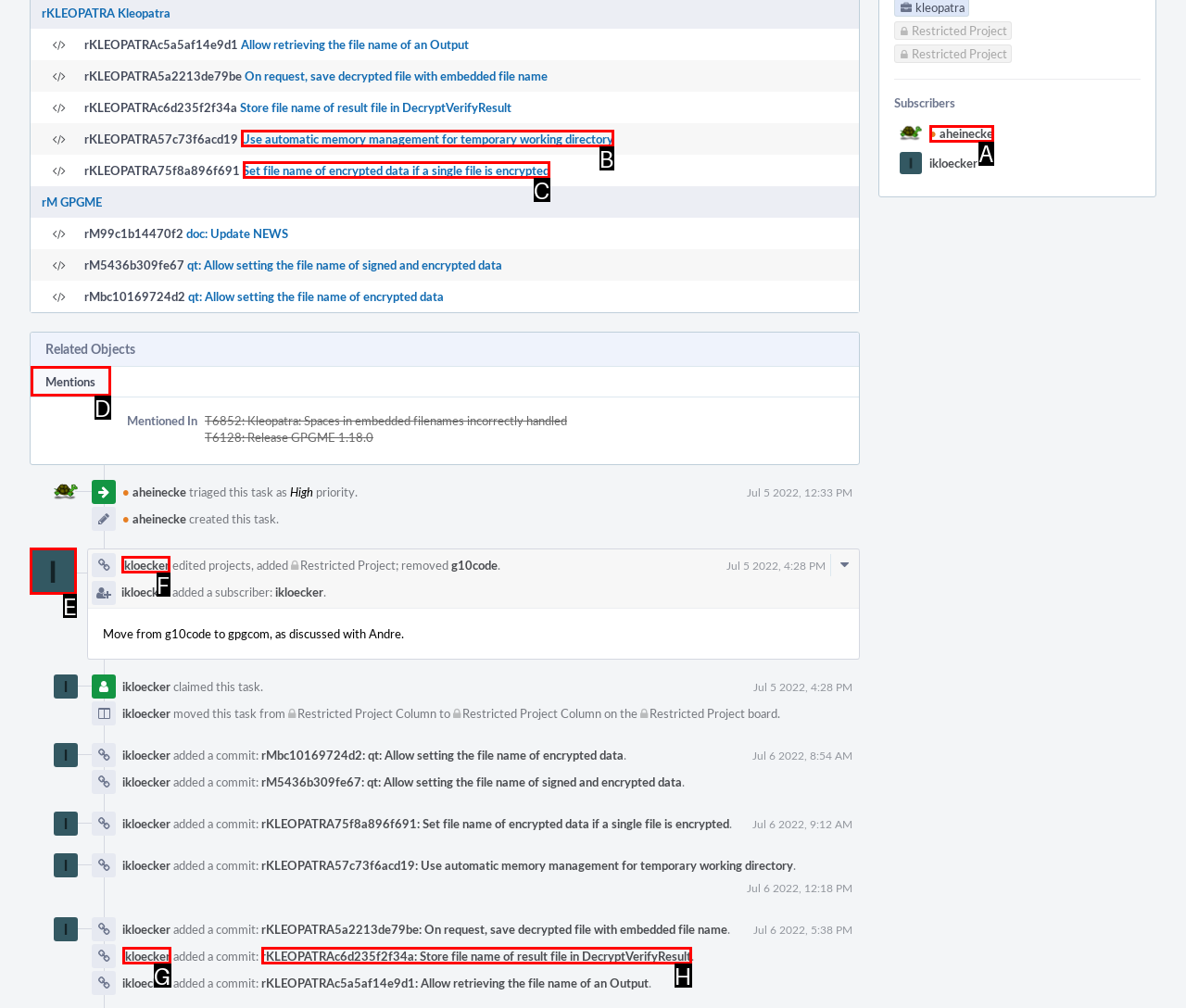Using the given description: ikloecker, identify the HTML element that corresponds best. Answer with the letter of the correct option from the available choices.

F